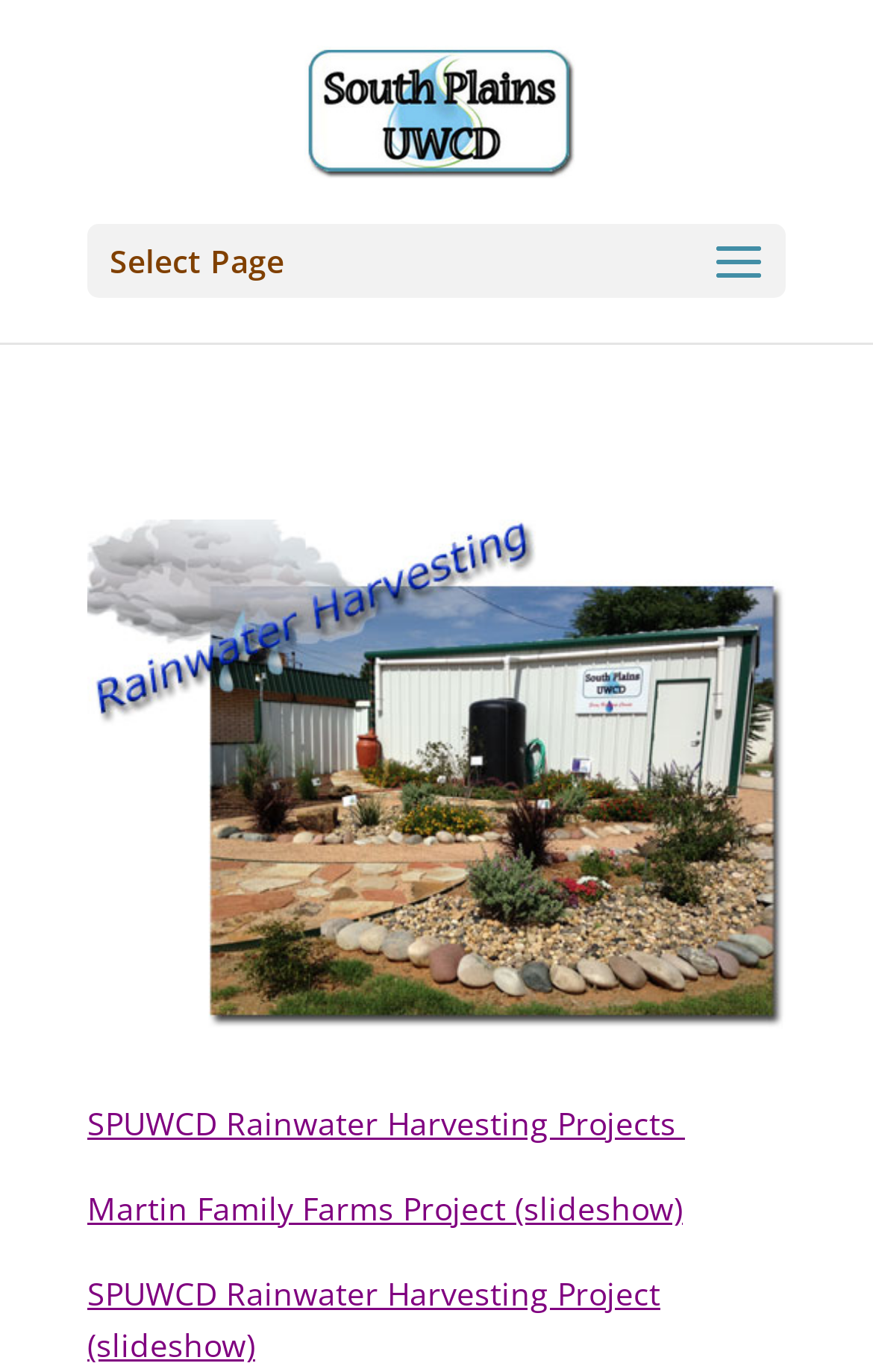Please answer the following question using a single word or phrase: 
What is the main topic of the 'SPUWCD Rainwater Harvesting Projects'?

Rainwater Harvesting